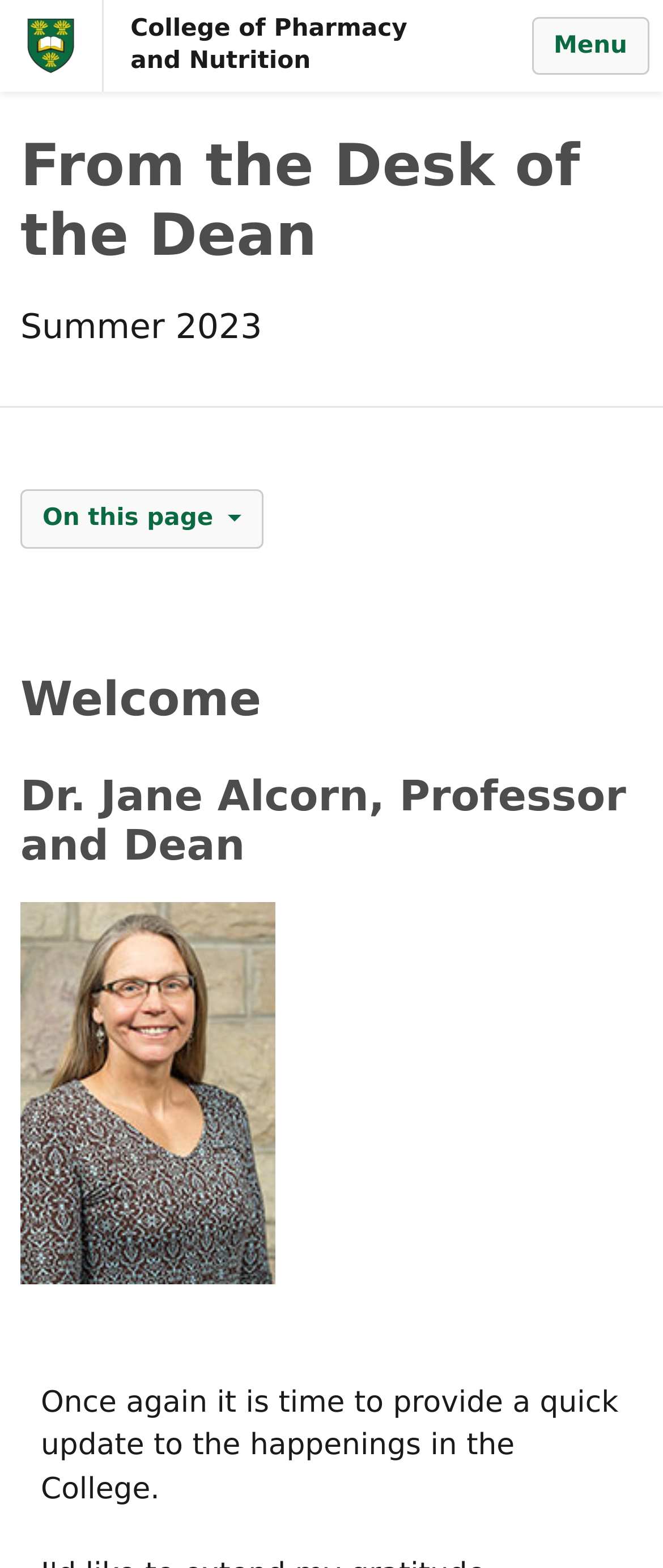Offer an in-depth caption of the entire webpage.

The webpage is titled "From the Desk of the Dean - College of Pharmacy and Nutrition | University of Saskatchewan". At the top left corner, there is a link to the University of Saskatchewan, accompanied by a small image of the university's logo. Next to it, there is a link to the College of Pharmacy and Nutrition. On the top right corner, there is a button labeled "Menu" that controls the mobile menu.

Below the university and college links, there is a heading that reads "From the Desk of the Dean". Underneath this heading, there is a title "Summer 2023". A button labeled "On this page" is located below the title, which is currently not expanded.

The main content of the page is divided into sections. The first section is headed by "Welcome". The second section is headed by "Dr. Jane Alcorn, Professor and Dean", and features a figure, likely a photo of Dr. Alcorn. Below the figure, there is a paragraph of text that starts with "Once again it is time to provide a quick update to the happenings in the College."